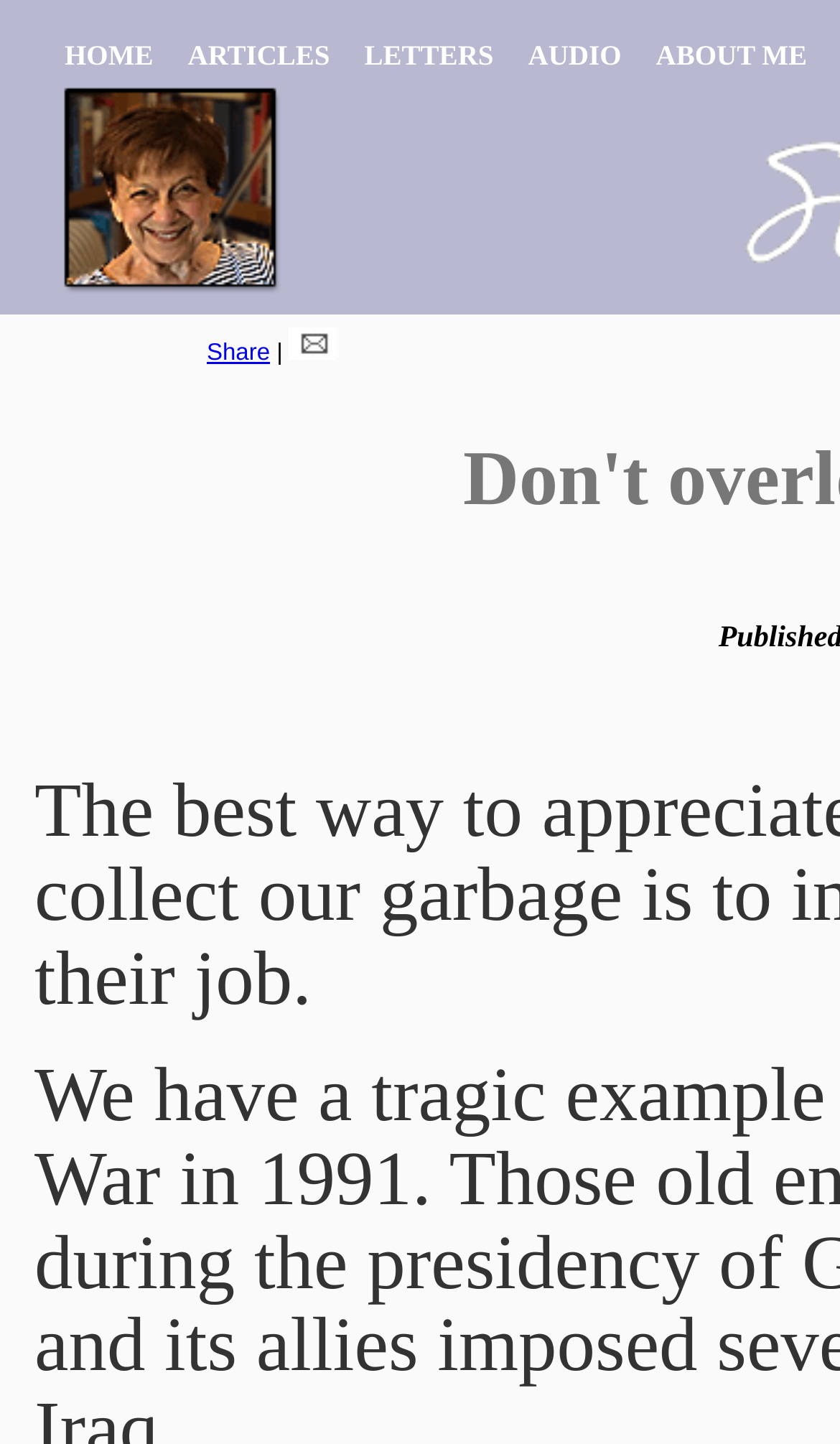Using floating point numbers between 0 and 1, provide the bounding box coordinates in the format (top-left x, top-left y, bottom-right x, bottom-right y). Locate the UI element described here: AUDIO

[0.629, 0.027, 0.74, 0.049]